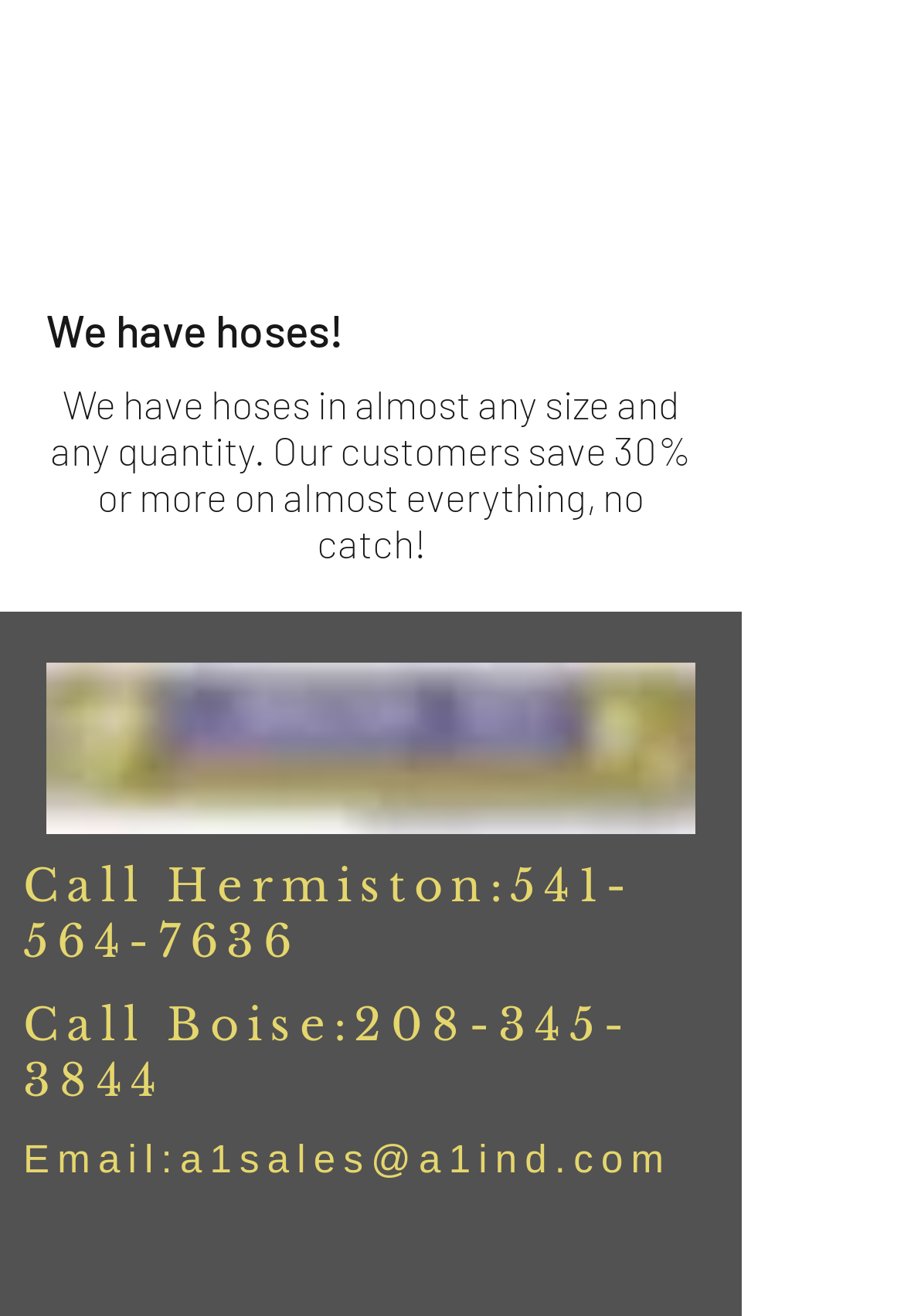Utilize the details in the image to thoroughly answer the following question: What is the email address for contact?

The email address for contact is found in the heading 'Email:a1sales@a1ind.com' and is also a link with the same text.